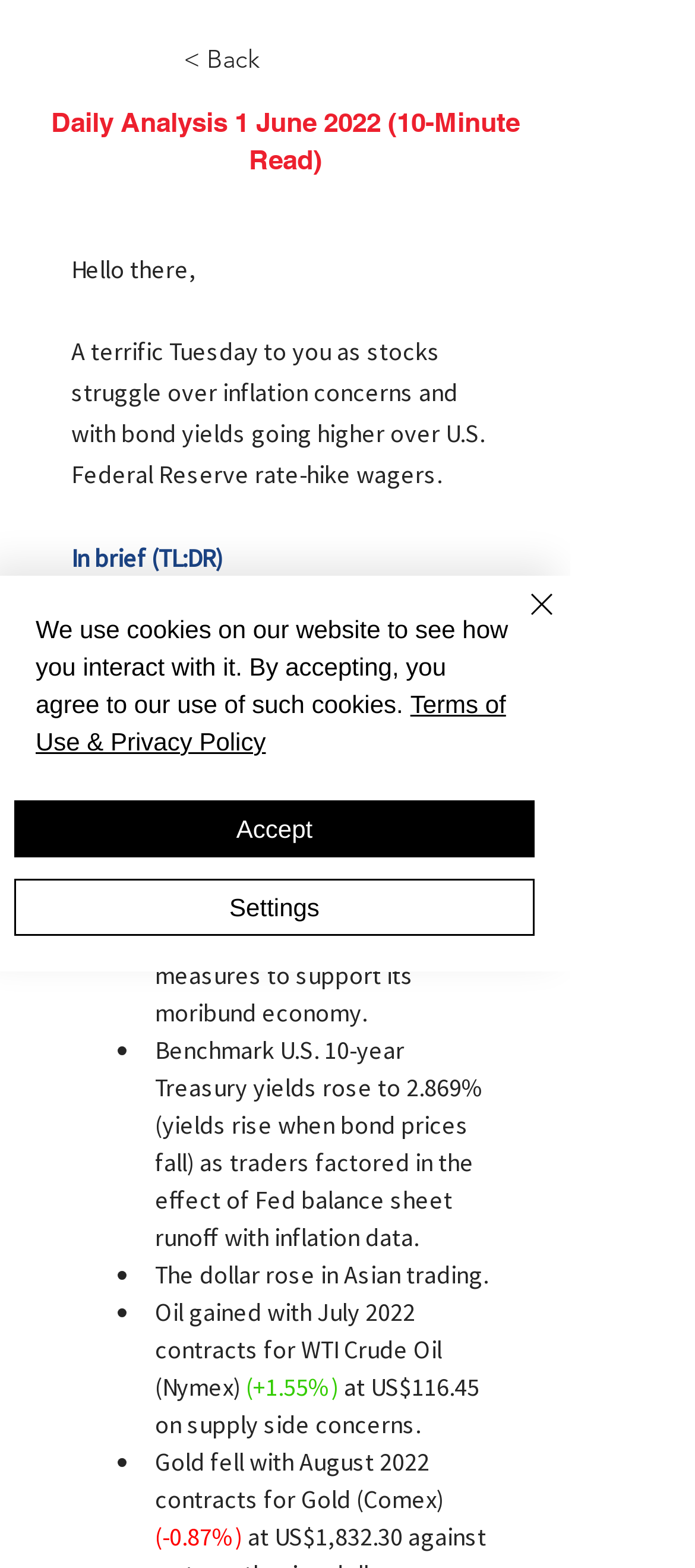Give a one-word or short phrase answer to this question: 
What is the current price of WTI Crude Oil?

US$116.45